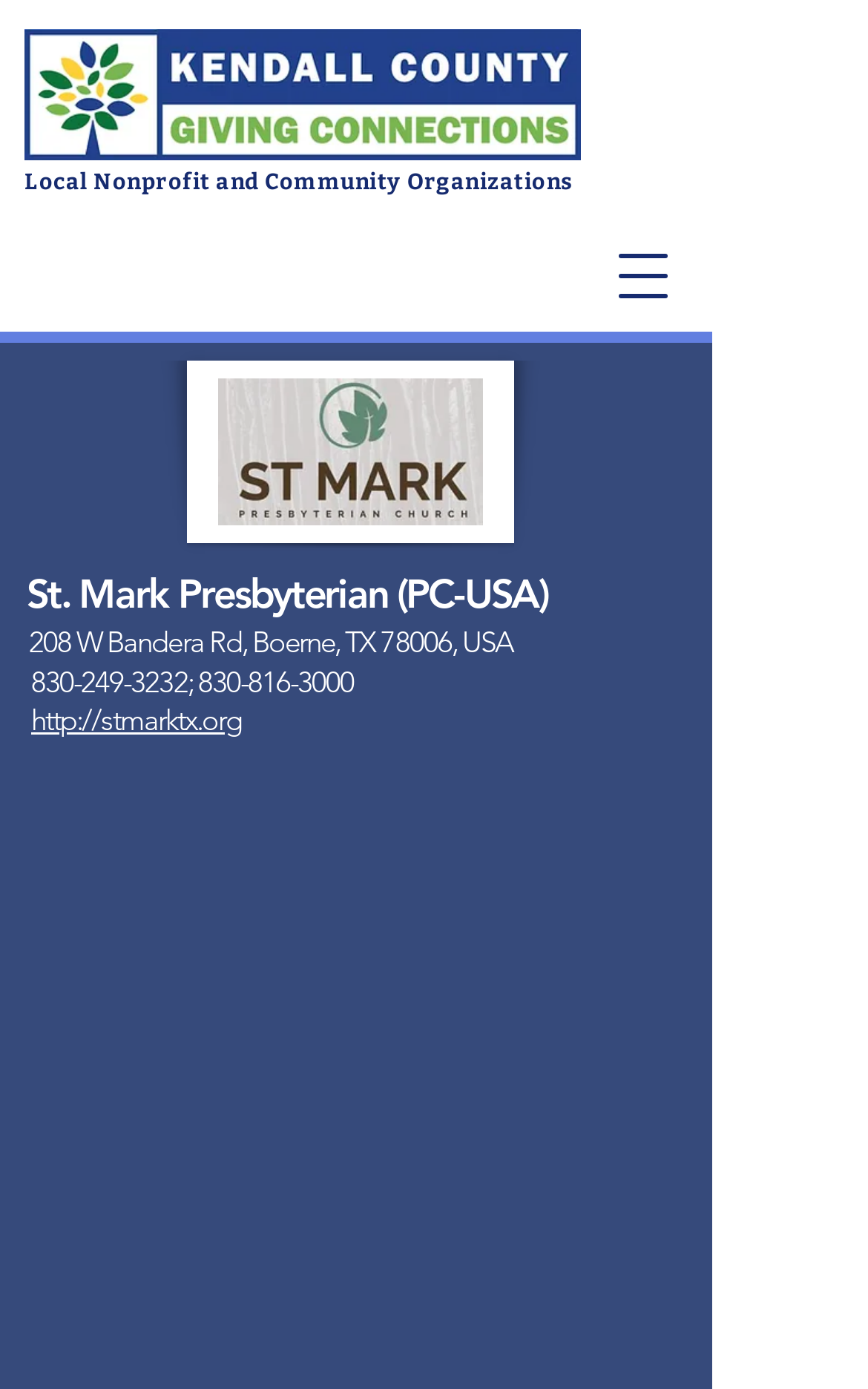Answer briefly with one word or phrase:
What is the website of the church?

http://stmarktx.org